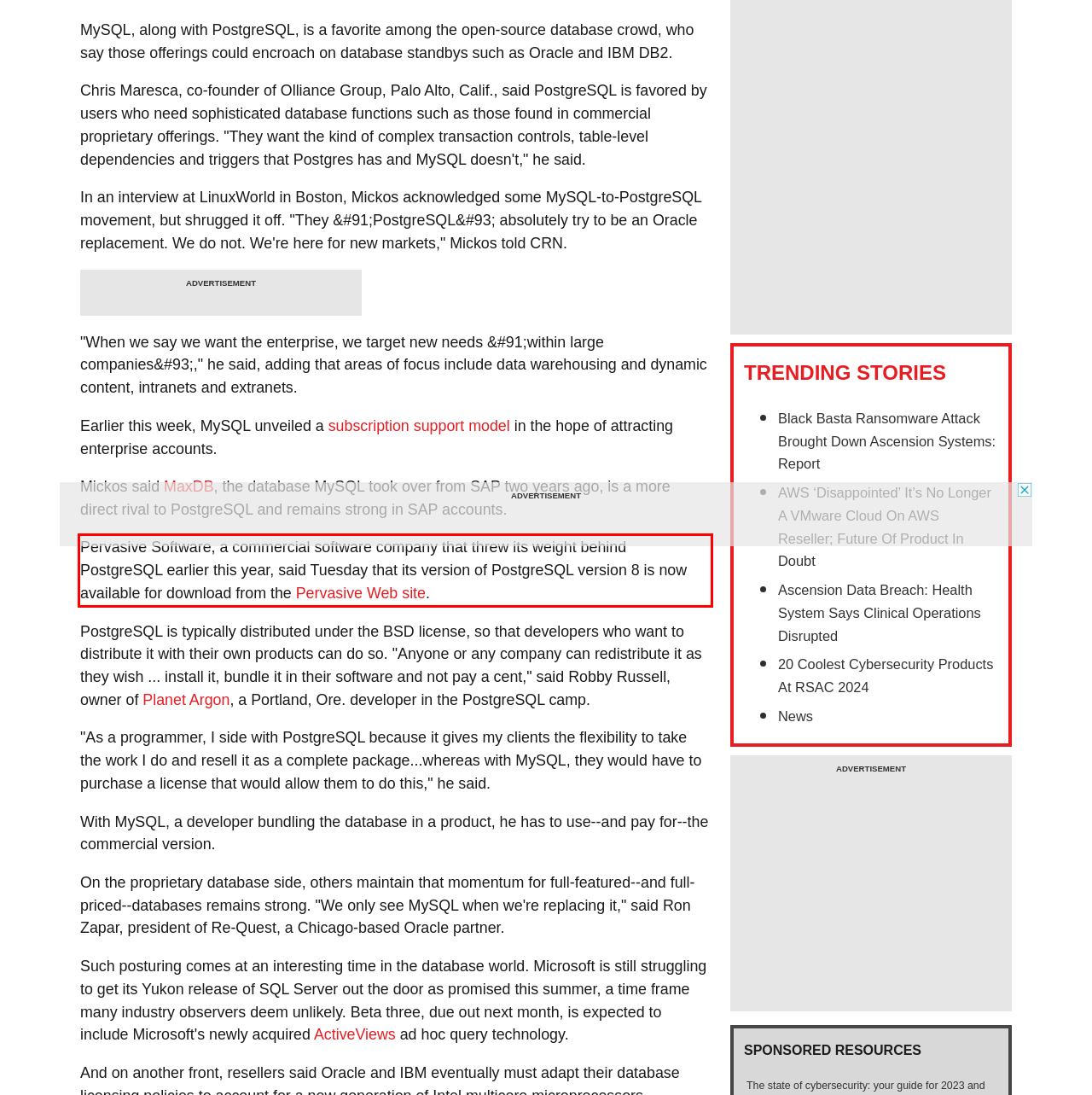Using the provided screenshot of a webpage, recognize and generate the text found within the red rectangle bounding box.

Pervasive Software, a commercial software company that threw its weight behind PostgreSQL earlier this year, said Tuesday that its version of PostgreSQL version 8 is now available for download from the Pervasive Web site.